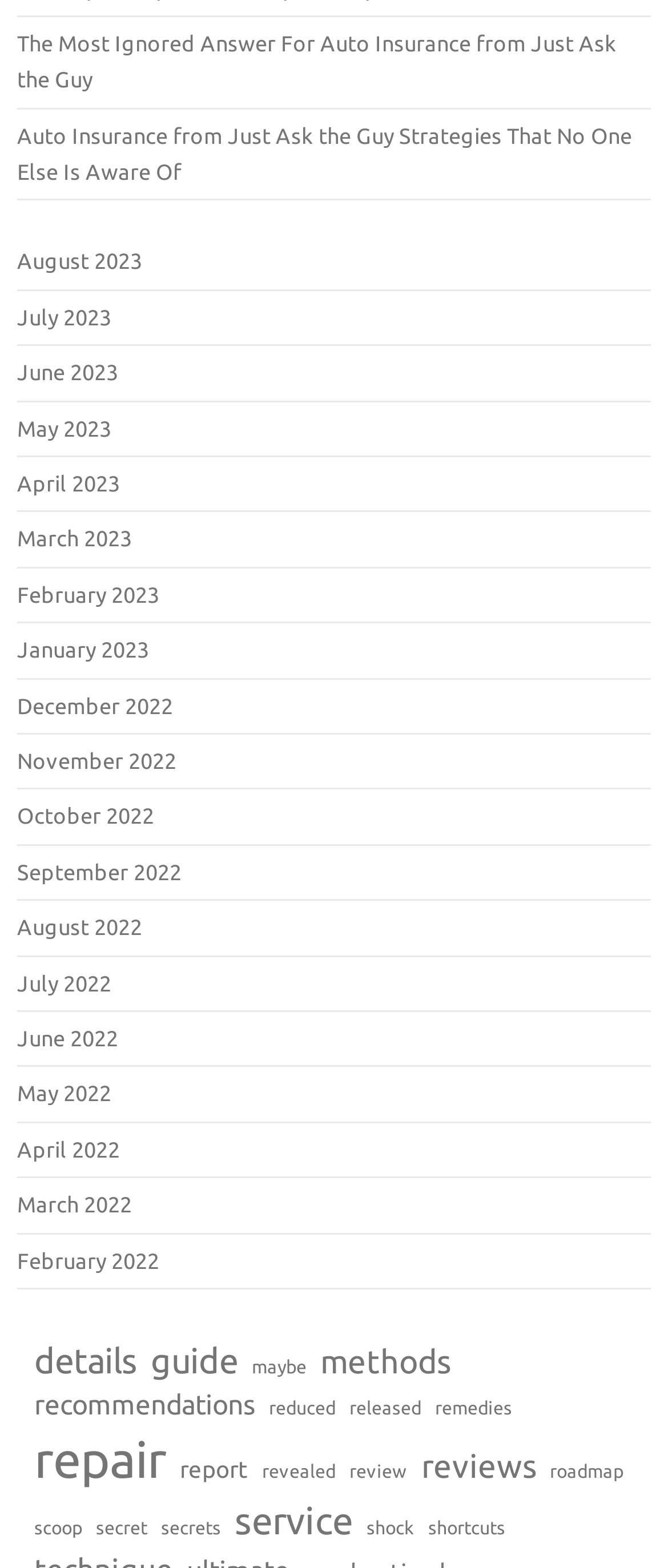Using the information in the image, give a comprehensive answer to the question: 
How many categories are there on this webpage?

I counted the number of unique categories listed on the webpage, such as 'details', 'guide', 'maybe', etc., and there are 24 categories in total.